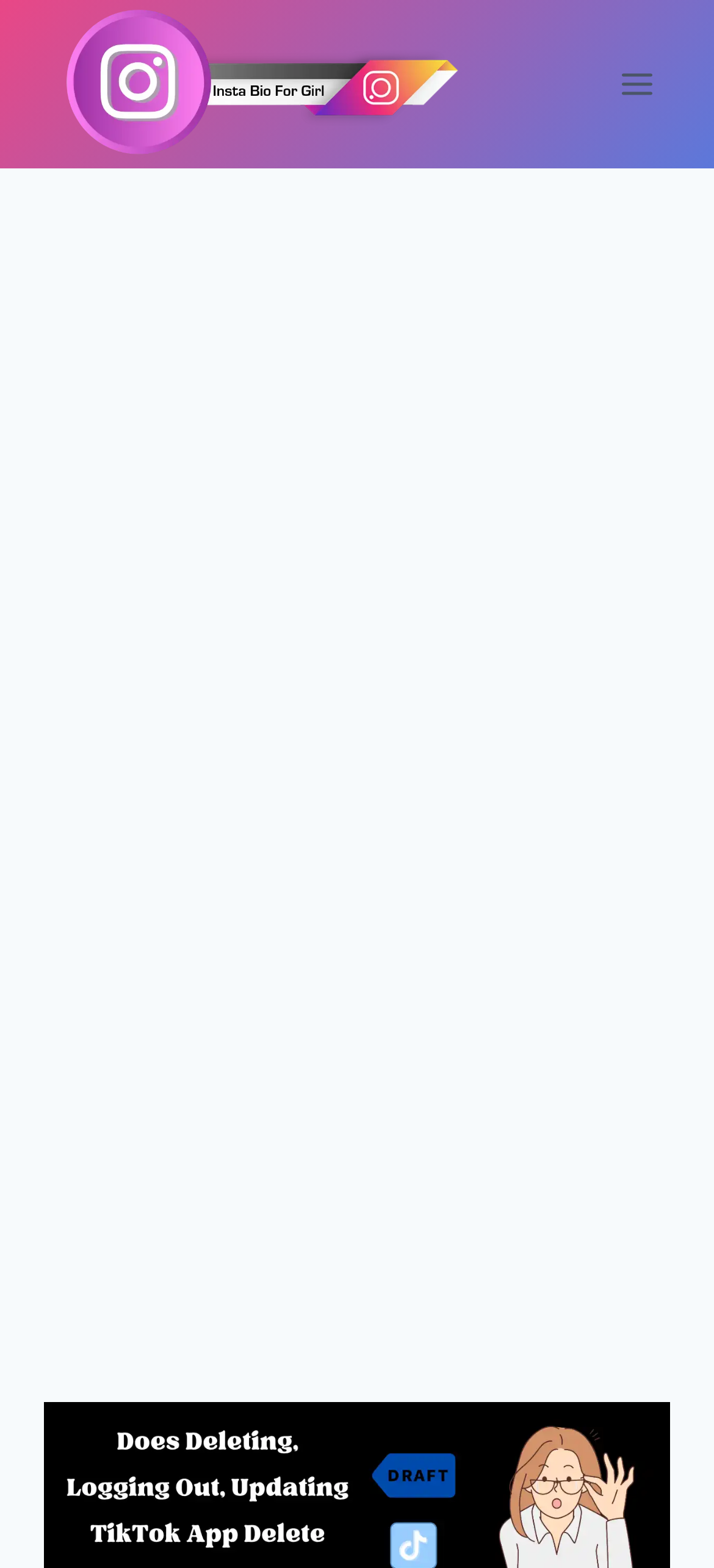Your task is to find and give the main heading text of the webpage.

Does Deleting, Logging Out, Updating TikTok App Delete Drafts?